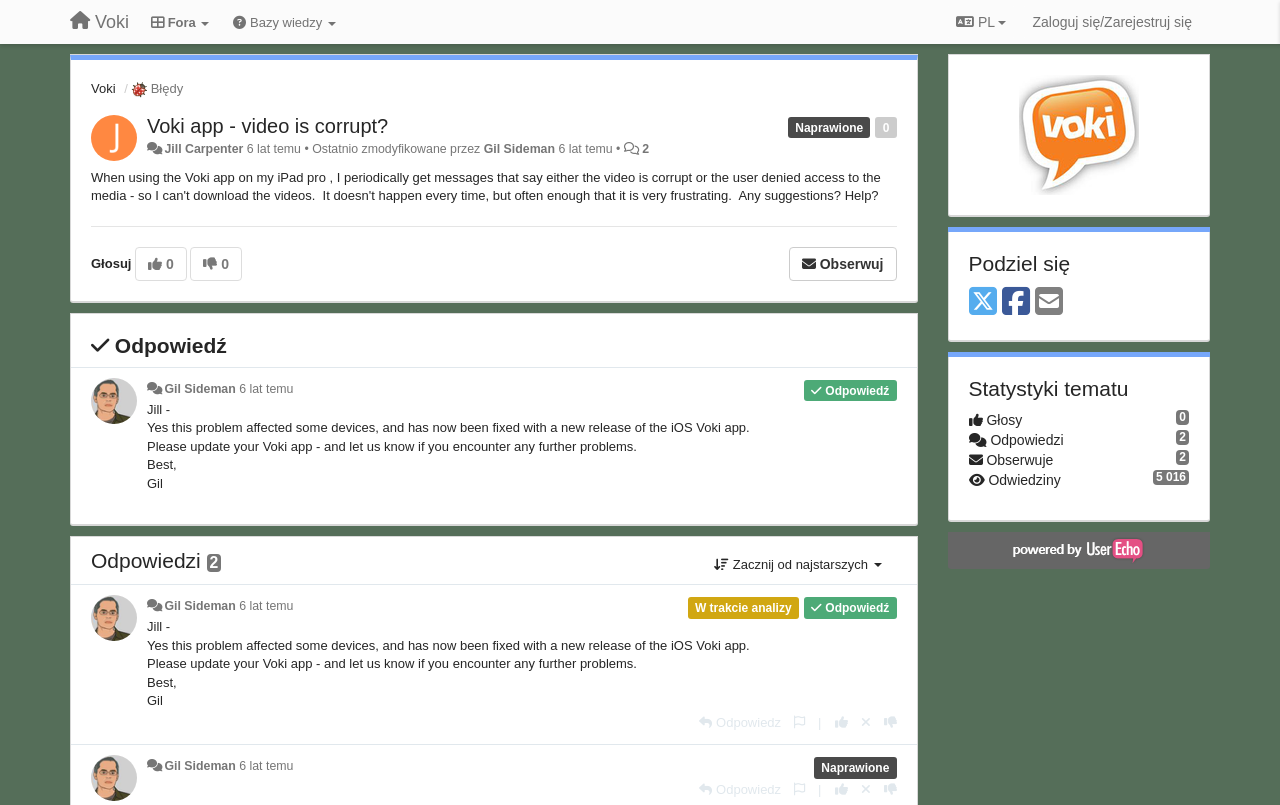Determine the bounding box coordinates for the area that should be clicked to carry out the following instruction: "Click on the 'Odpowiedz' link".

[0.546, 0.888, 0.61, 0.907]